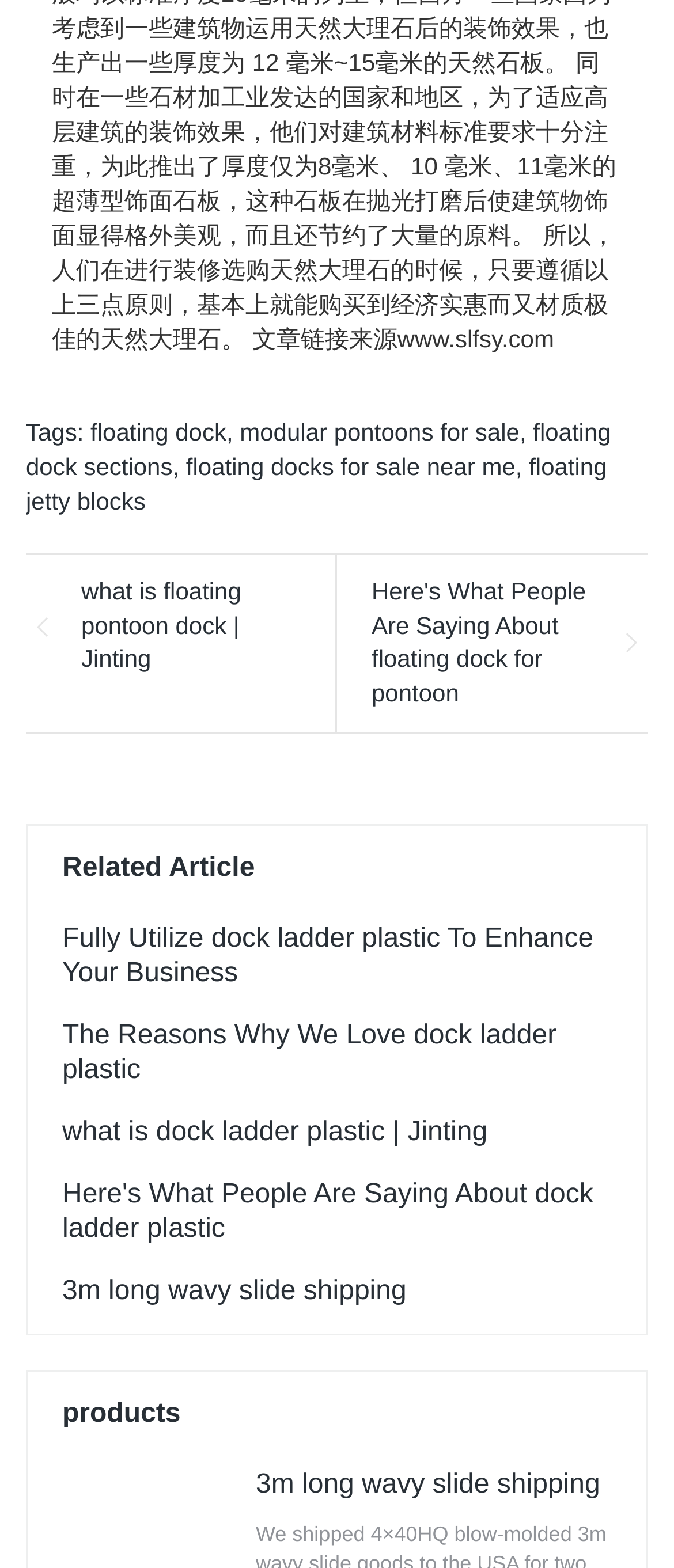How many links are there under 'Related Article'?
Please give a well-detailed answer to the question.

Under the 'Related Article' heading, there are four links: 'Fully Utilize dock ladder plastic To Enhance Your Business', 'The Reasons Why We Love dock ladder plastic', 'what is dock ladder plastic | Jinting', and 'Here's What People Are Saying About dock ladder plastic'. These links are located below the 'Related Article' heading with bounding box coordinates [0.092, 0.542, 0.908, 0.566].